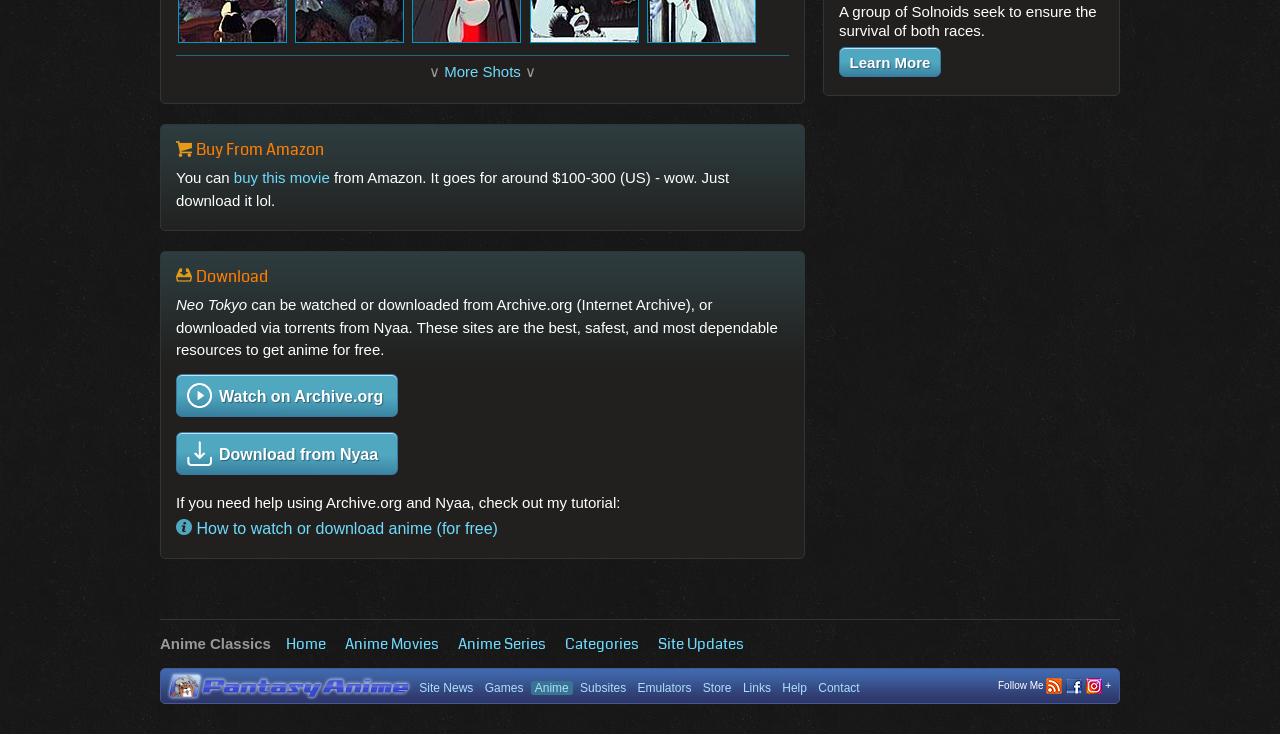Specify the bounding box coordinates of the area to click in order to follow the given instruction: "Download from Nyaa."

[0.138, 0.589, 0.311, 0.647]